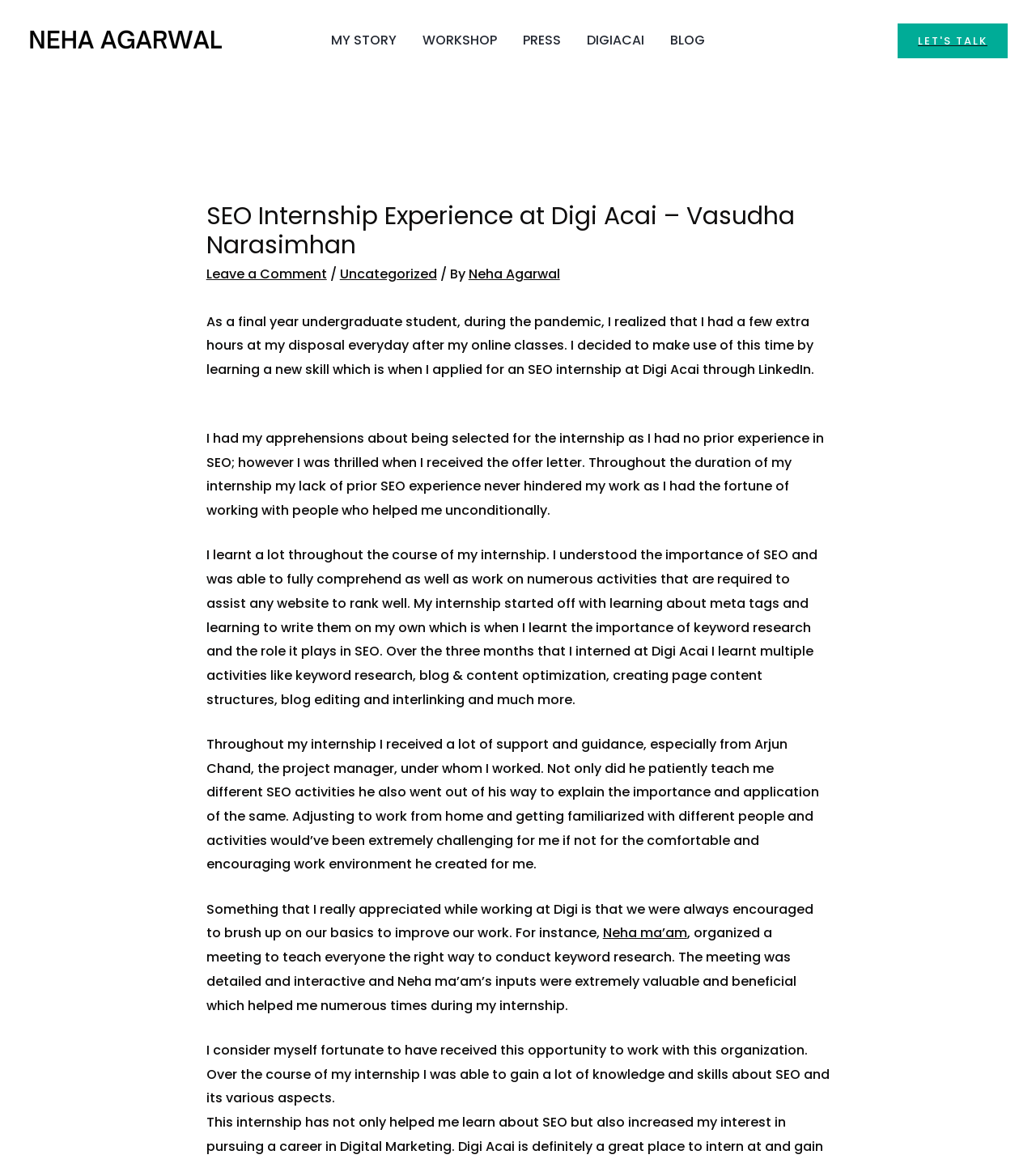Who helped the author during their internship?
Identify the answer in the screenshot and reply with a single word or phrase.

Arjun Chand